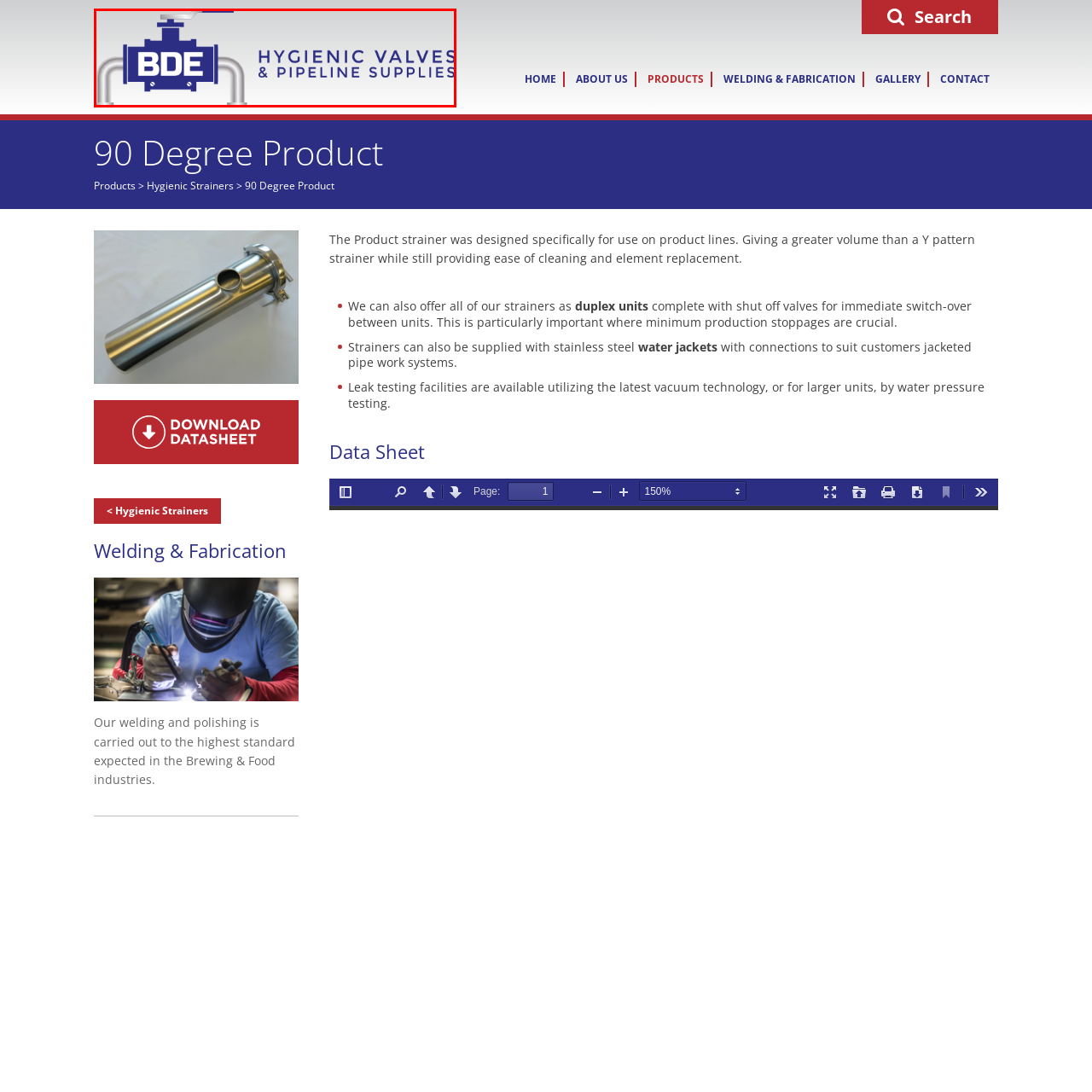What is emphasized by the name 'BDE' above the text?
Review the image encased within the red bounding box and supply a detailed answer according to the visual information available.

The name 'BDE' is displayed above the text 'HYGIENIC VALVES & PIPELINE SUPPLIES', emphasizing the company's commitment to providing essential products for hygiene-critical applications.